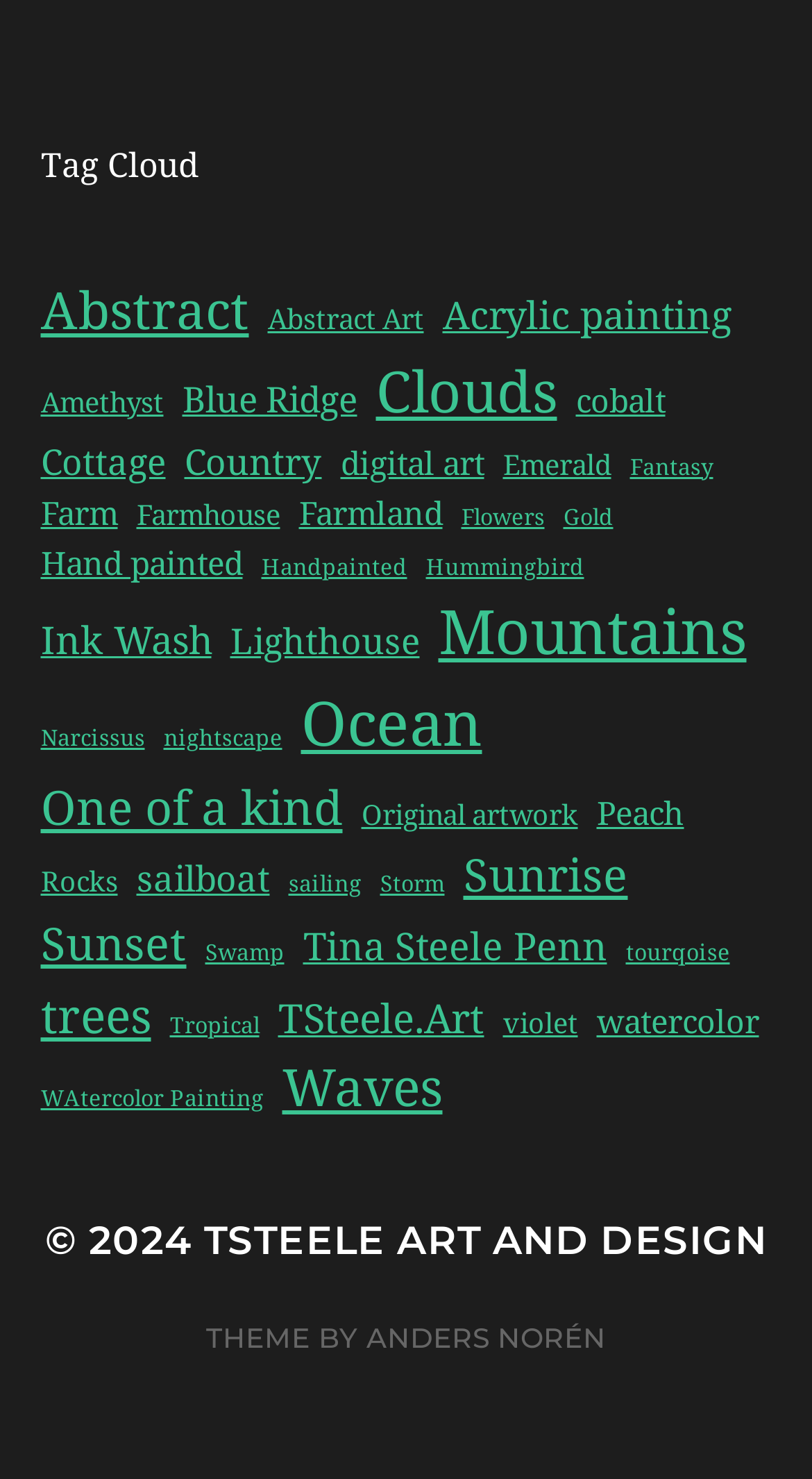Using the description "Abstract Art", locate and provide the bounding box of the UI element.

[0.329, 0.203, 0.522, 0.231]